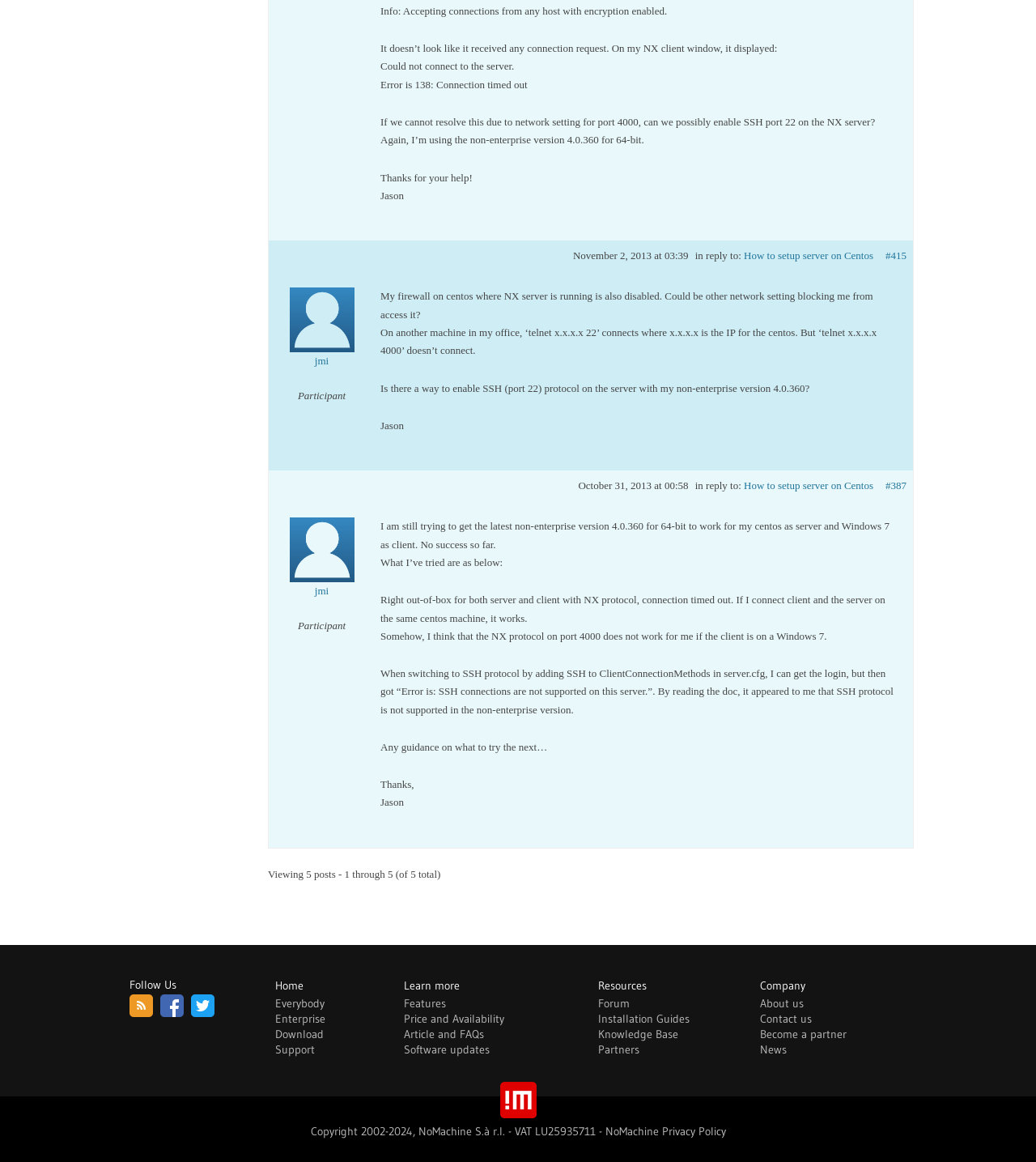Please give a succinct answer using a single word or phrase:
What is the company name mentioned in the copyright notice?

NoMachine S.à r.l.